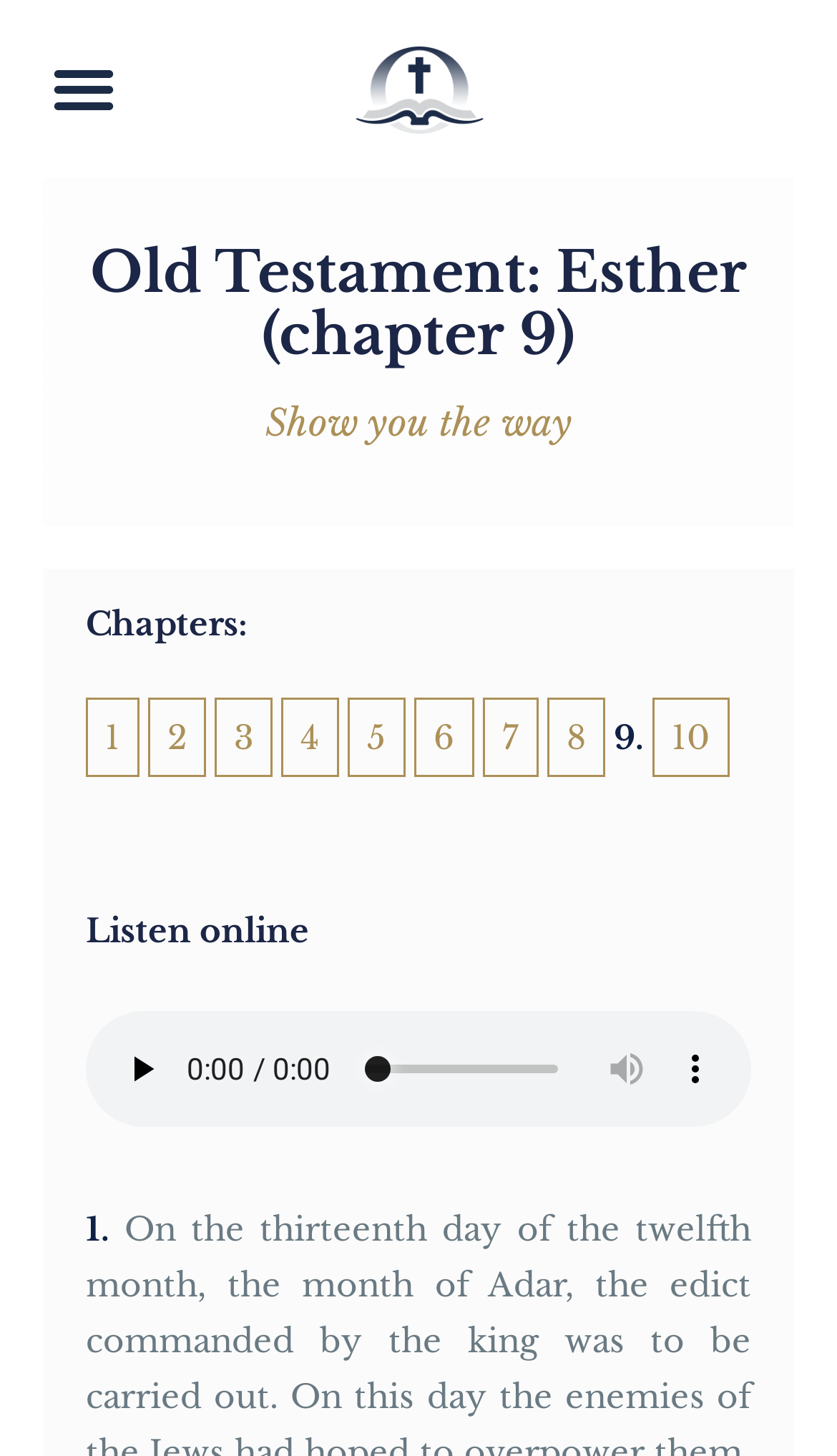What is the text above the chapter links?
Refer to the screenshot and deliver a thorough answer to the question presented.

I found the answer by looking at the static text elements above the chapter links, and the text 'Show you the way' is located above the chapter links.